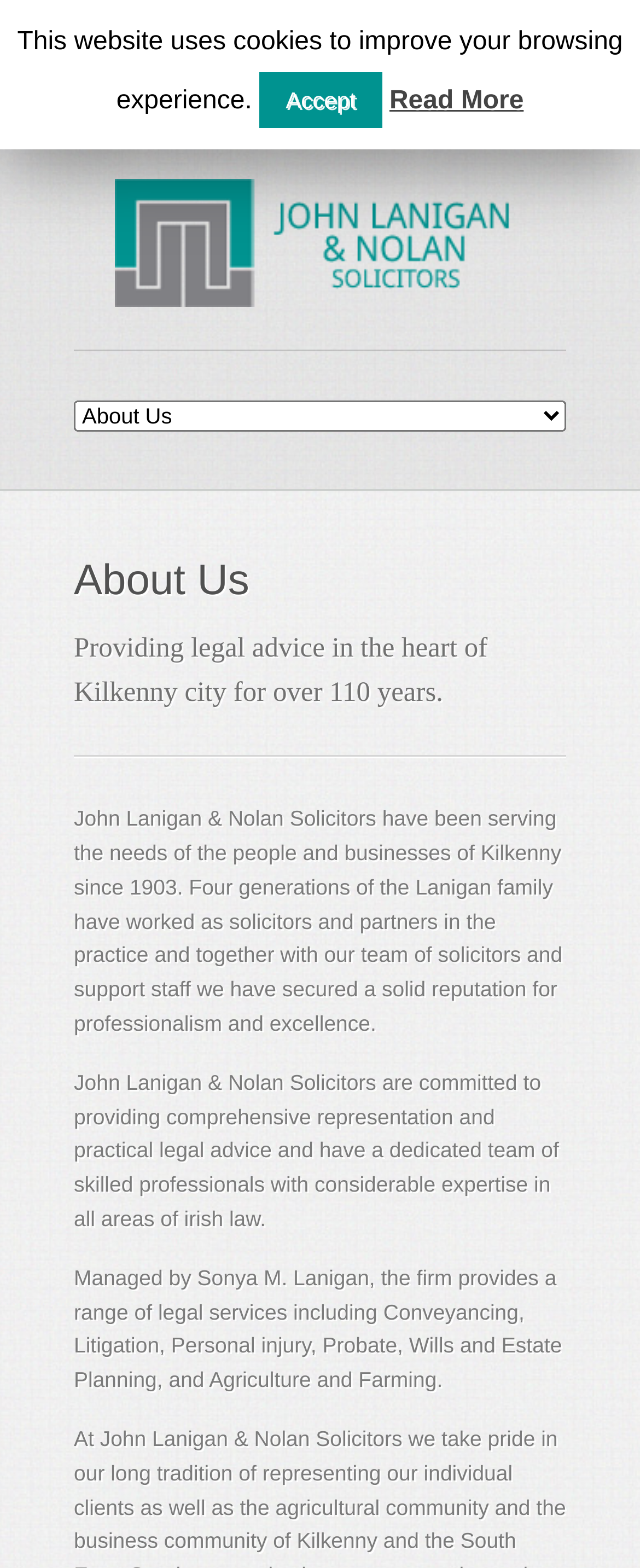Who manages John Lanigan & Nolan Solicitors?
Give a one-word or short phrase answer based on the image.

Sonya M. Lanigan